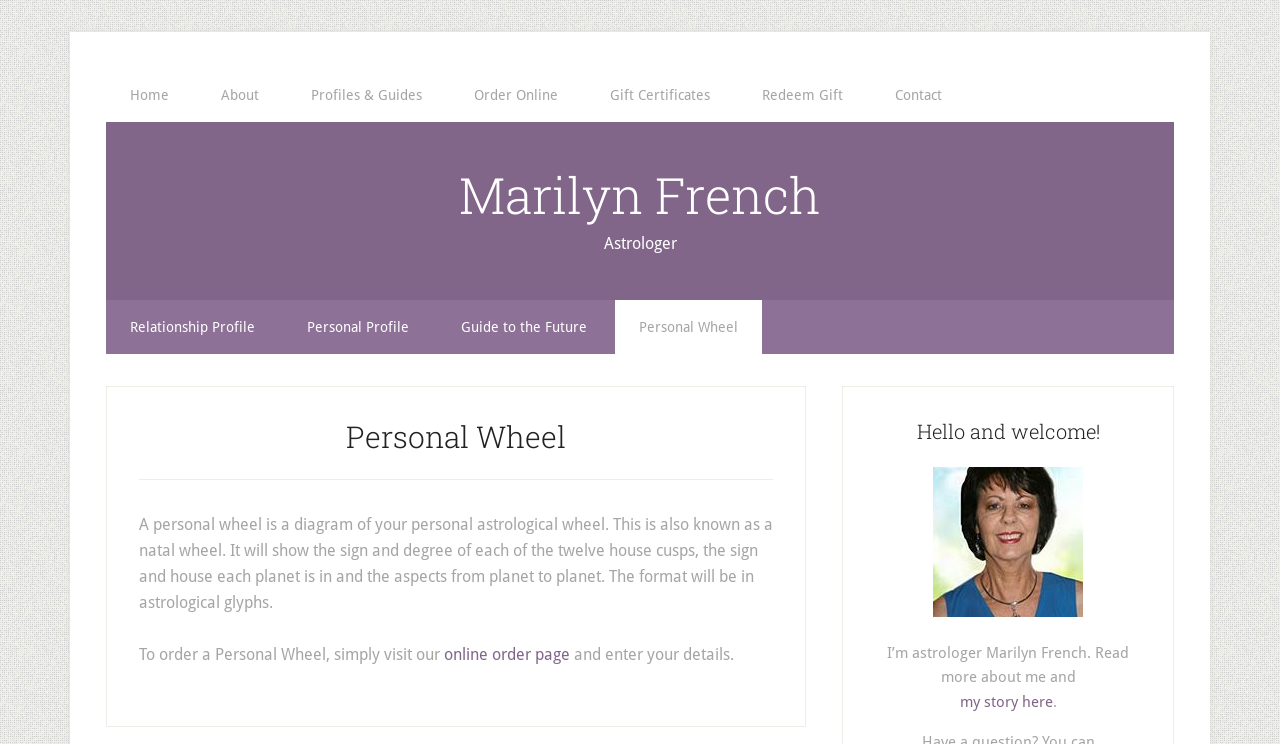Use a single word or phrase to answer the question: What can I read about on this webpage?

Marilyn French's story